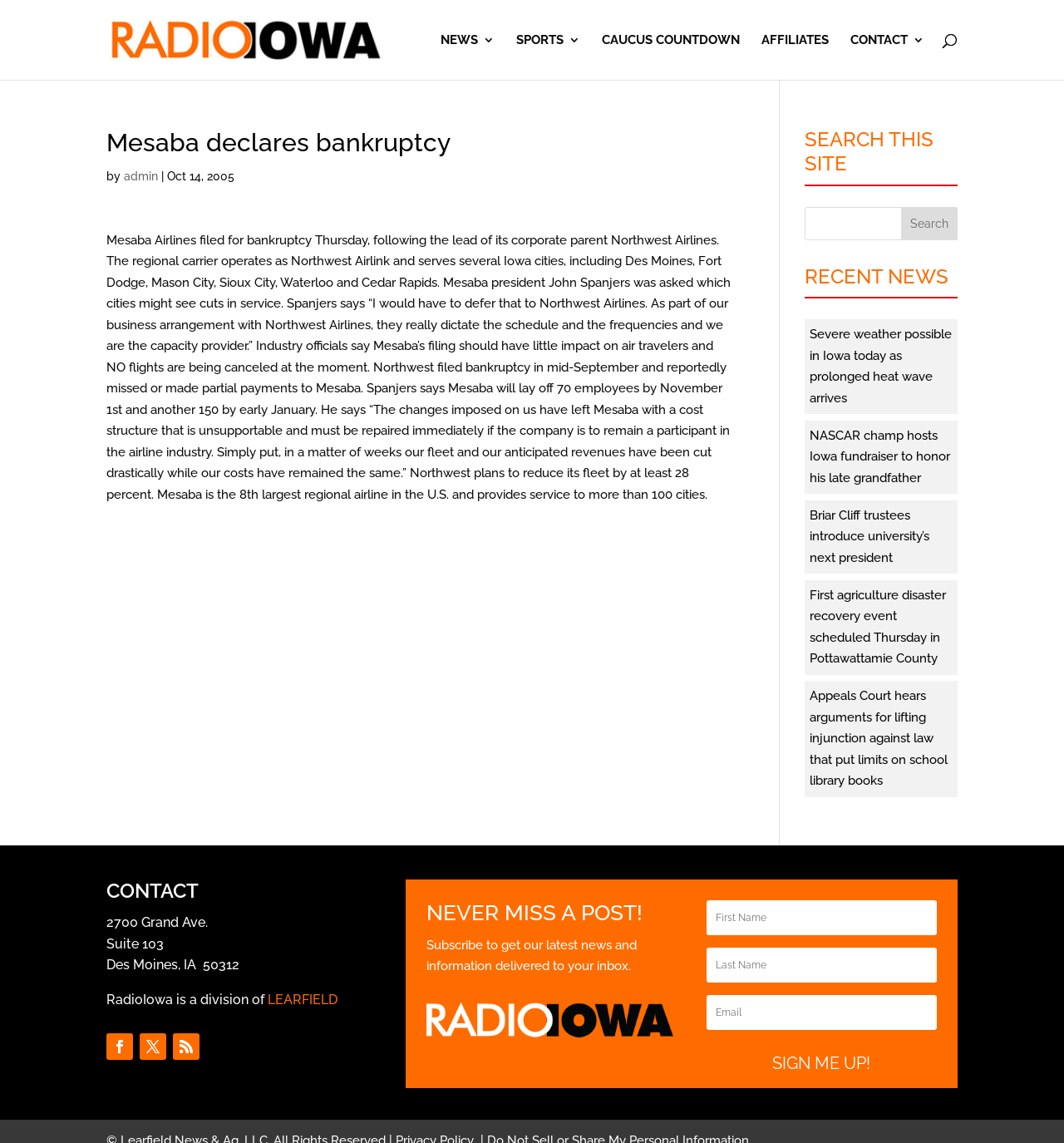Please find and report the primary heading text from the webpage.

Mesaba declares bankruptcy